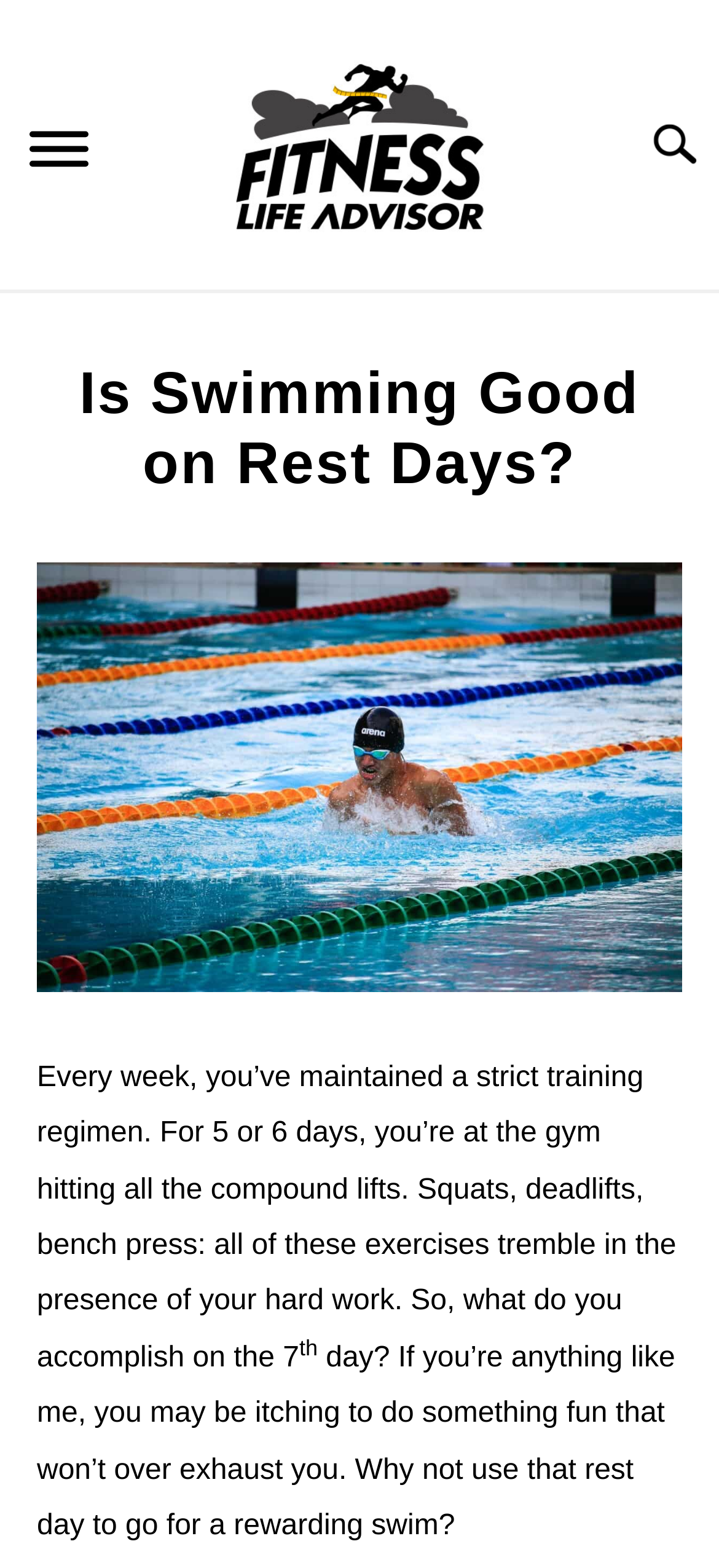Identify the bounding box coordinates necessary to click and complete the given instruction: "Visit the FITNESS TRAINING page".

[0.0, 0.186, 1.0, 0.241]